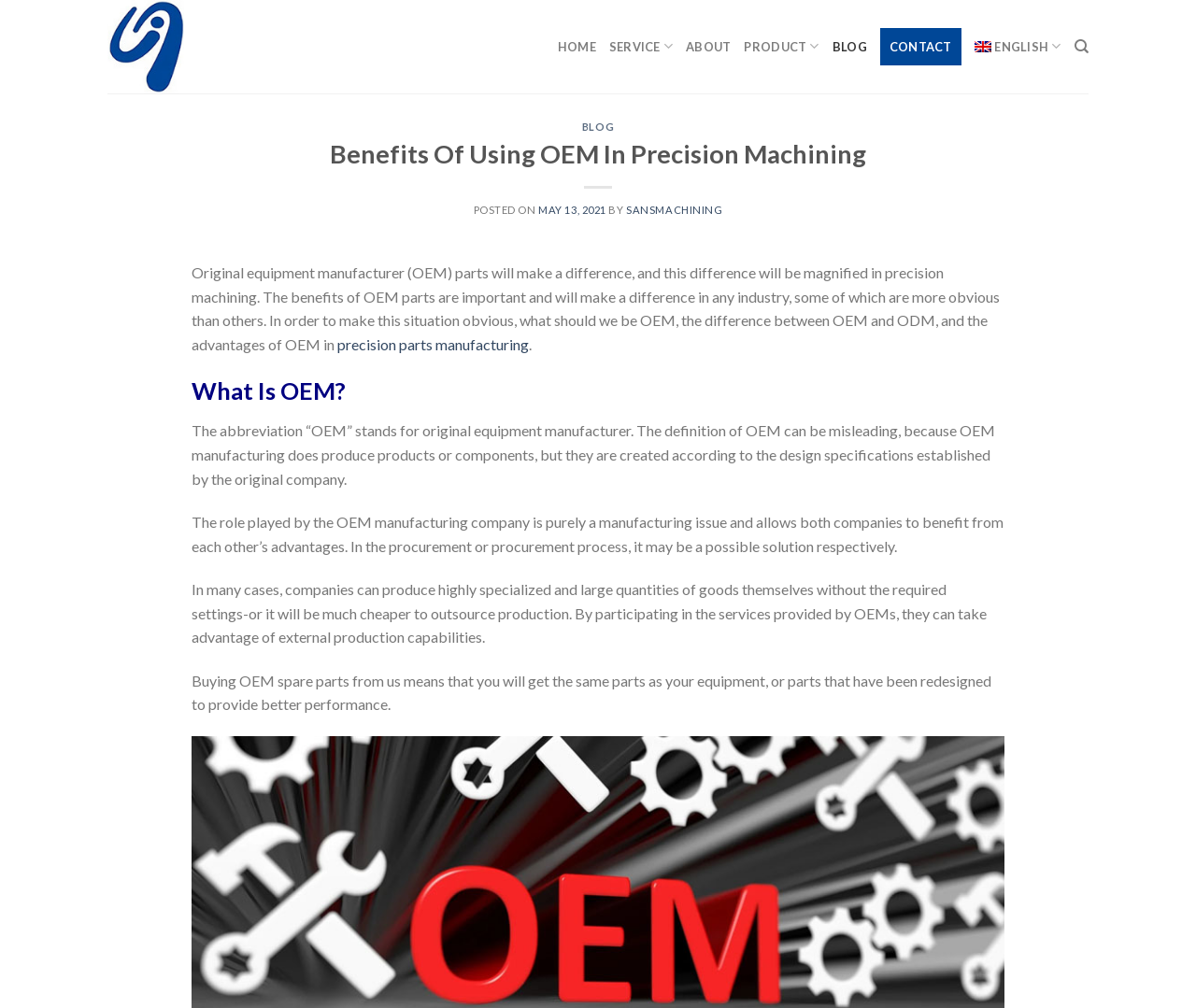Provide your answer to the question using just one word or phrase: What is the purpose of OEM manufacturing?

Manufacture products according to design specifications